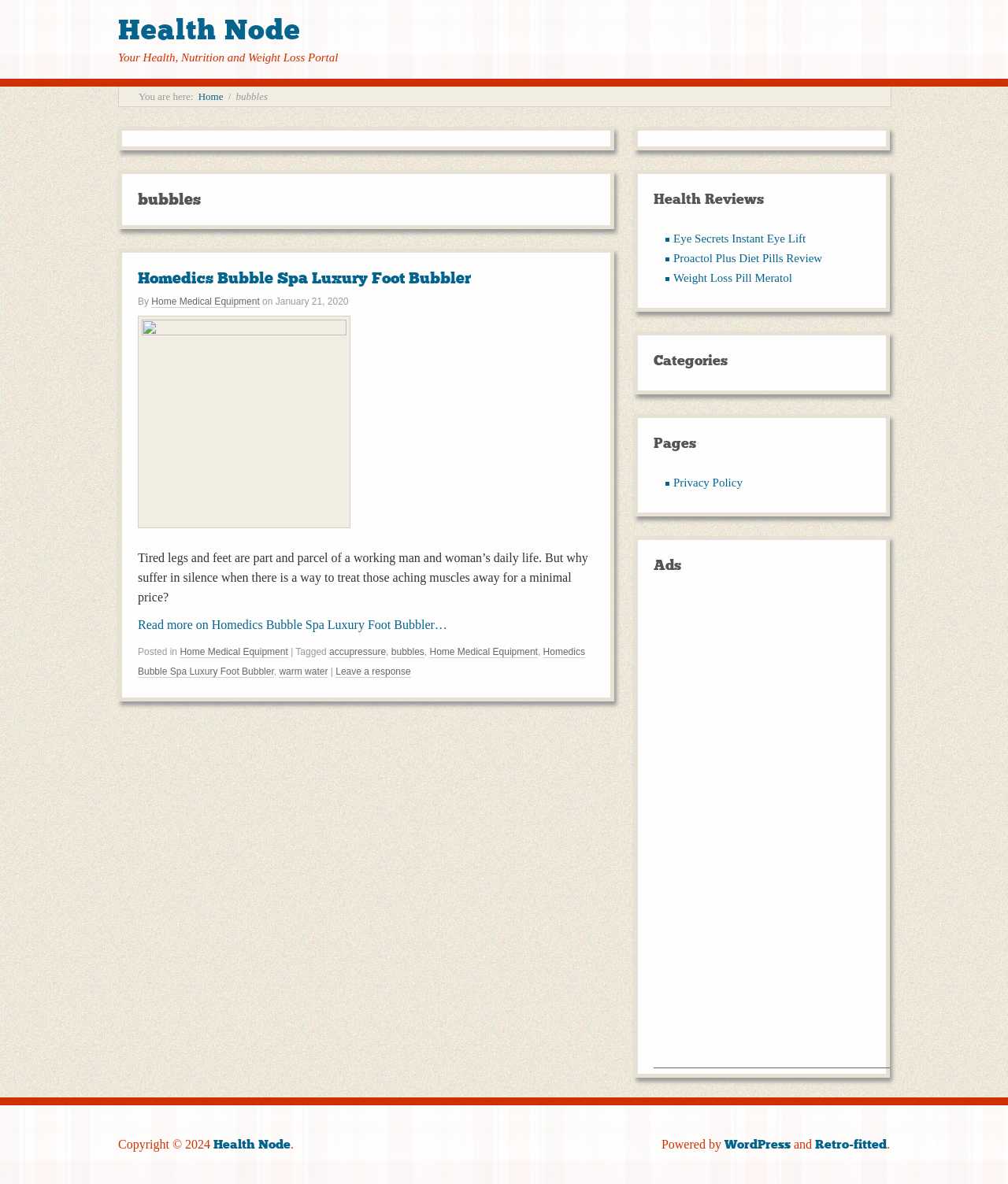What is the name of the platform powering the website?
Please provide a comprehensive and detailed answer to the question.

I found the answer by looking at the footer section of the website, where I saw a text 'Powered by' followed by a link 'WordPress'. This indicates that the website is powered by WordPress.